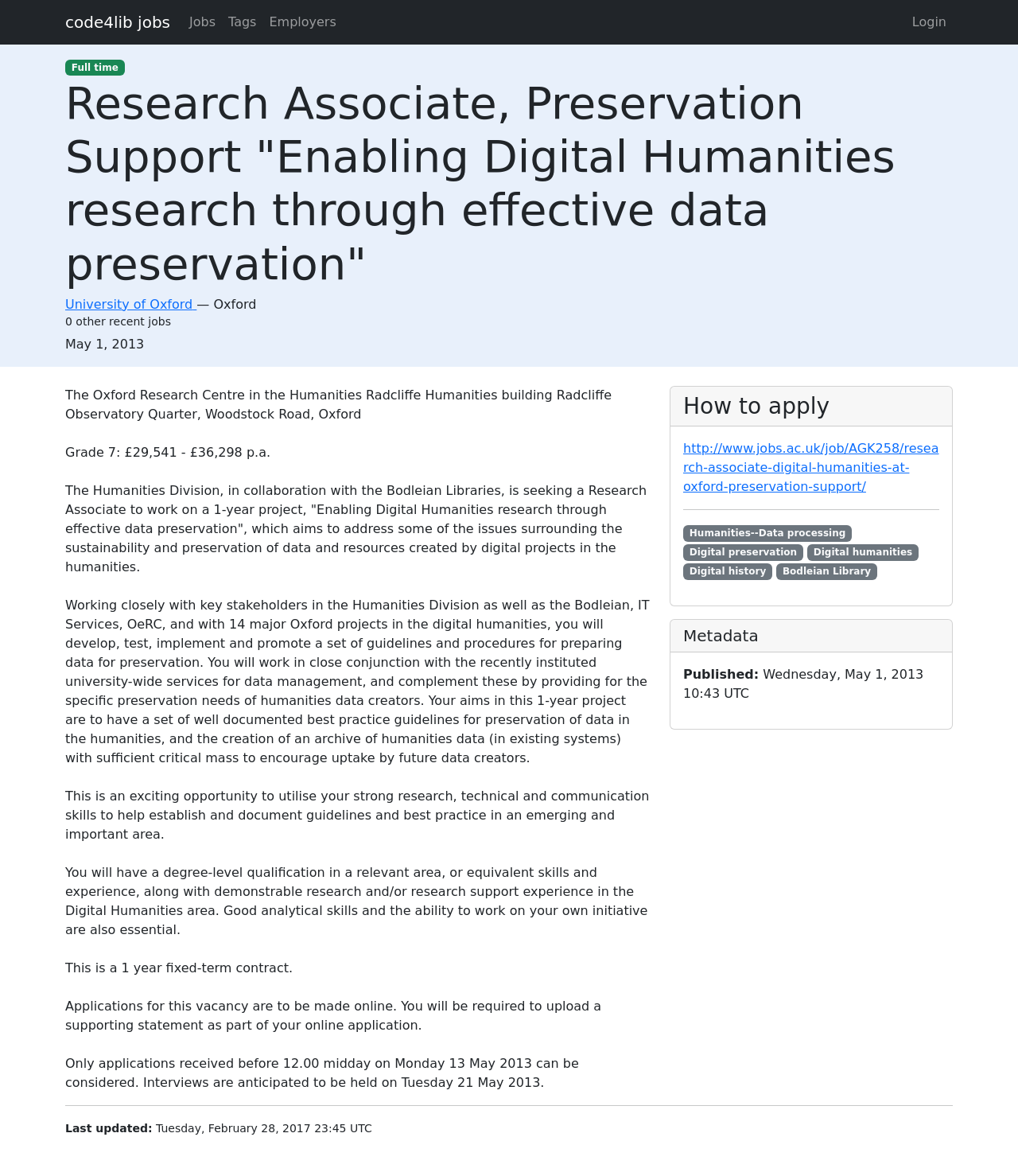Given the description "University of Oxford", provide the bounding box coordinates of the corresponding UI element.

[0.064, 0.252, 0.193, 0.265]